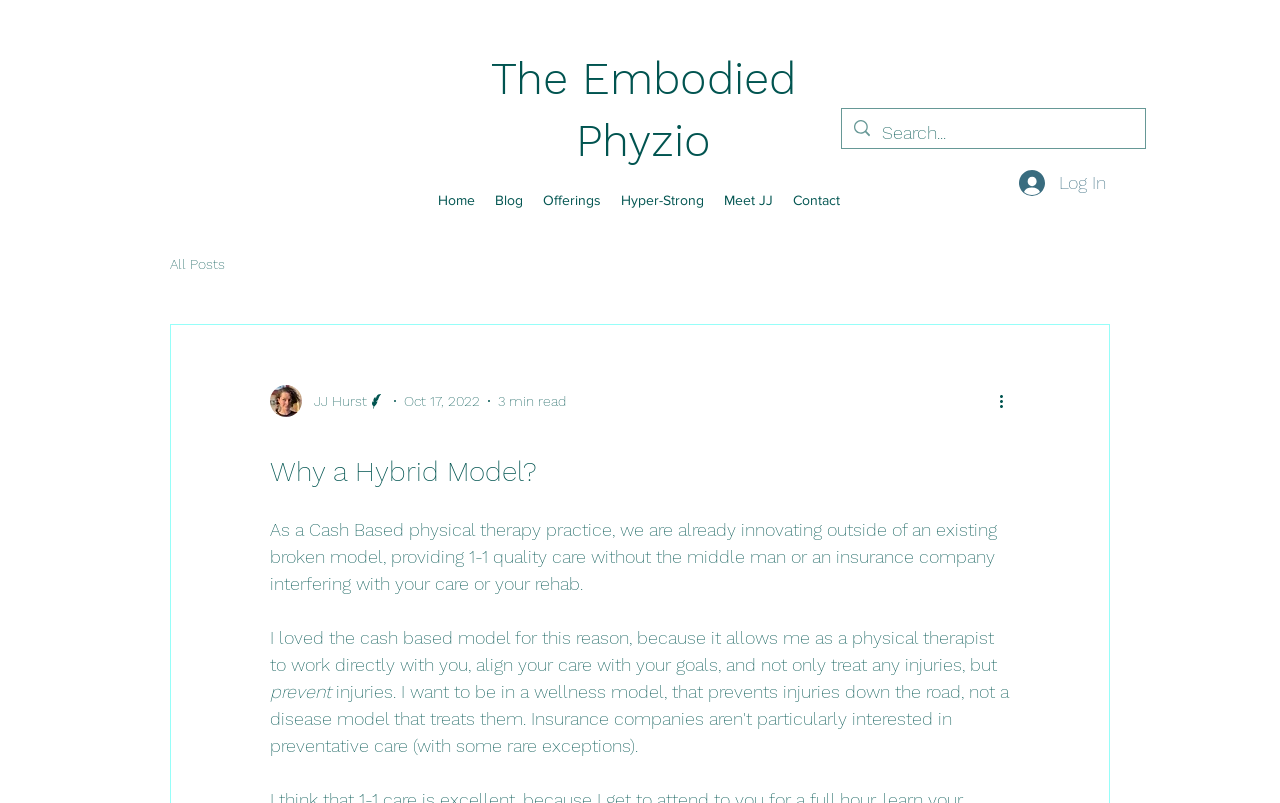Refer to the screenshot and give an in-depth answer to this question: How many navigation links are there under 'Site'?

I counted the number of link elements under the navigation element with the text 'Site' and found 6 links: 'Home', 'Blog', 'Offerings', 'Hyper-Strong', 'Meet JJ', and 'Contact'.